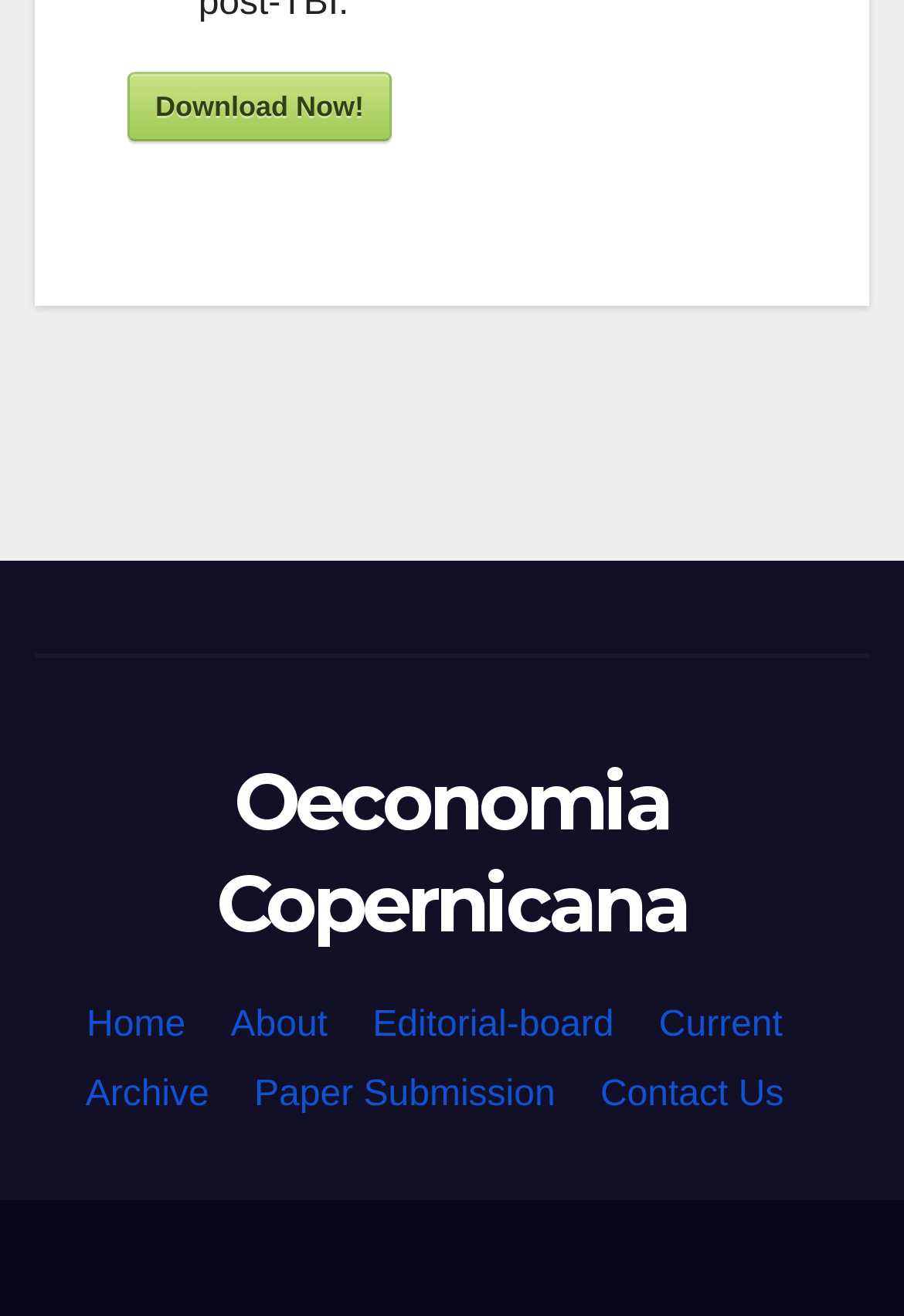Find and indicate the bounding box coordinates of the region you should select to follow the given instruction: "download the file".

[0.141, 0.054, 0.433, 0.107]